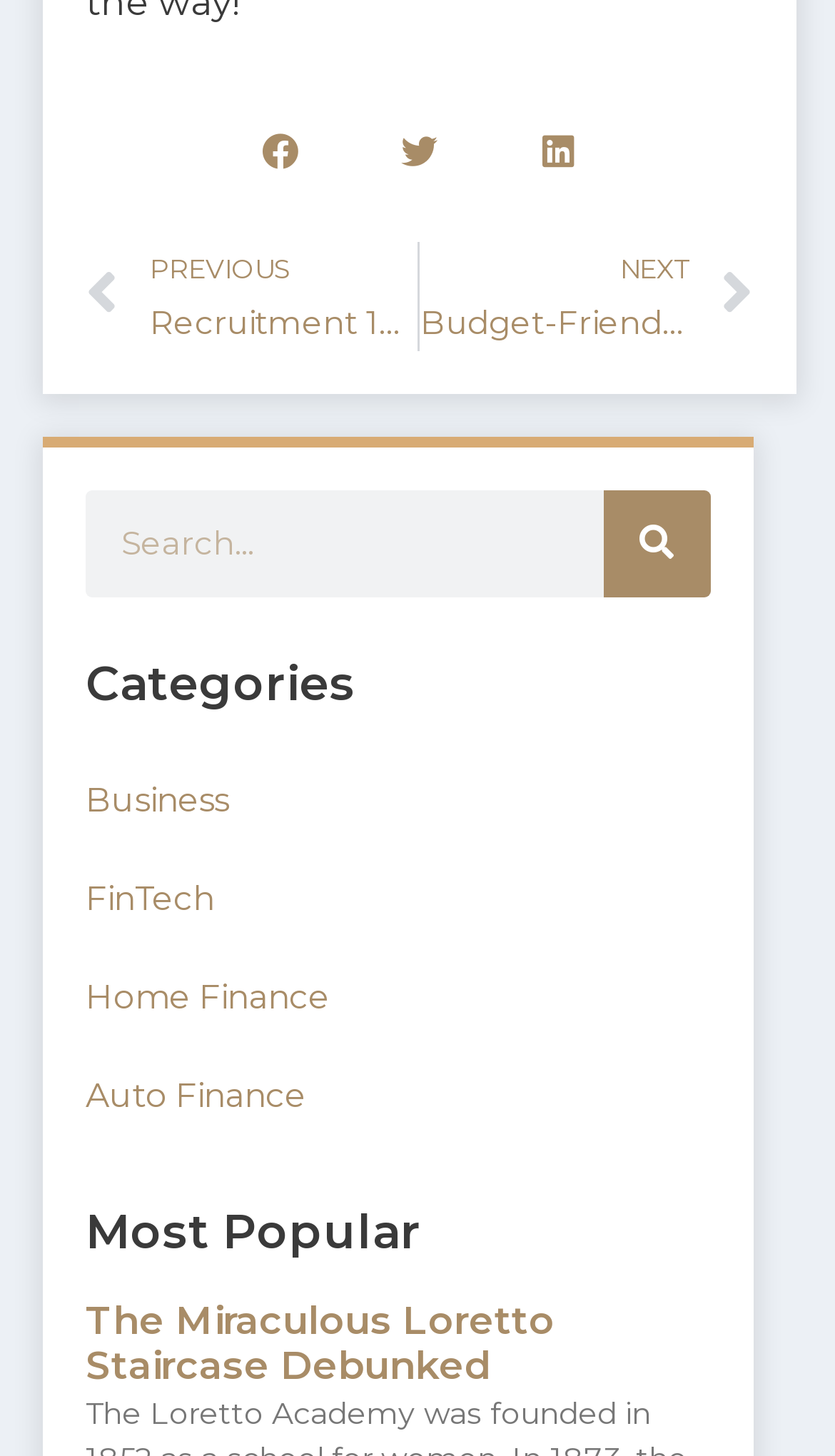Using the provided element description: "Search", identify the bounding box coordinates. The coordinates should be four floats between 0 and 1 in the order [left, top, right, bottom].

[0.722, 0.337, 0.85, 0.41]